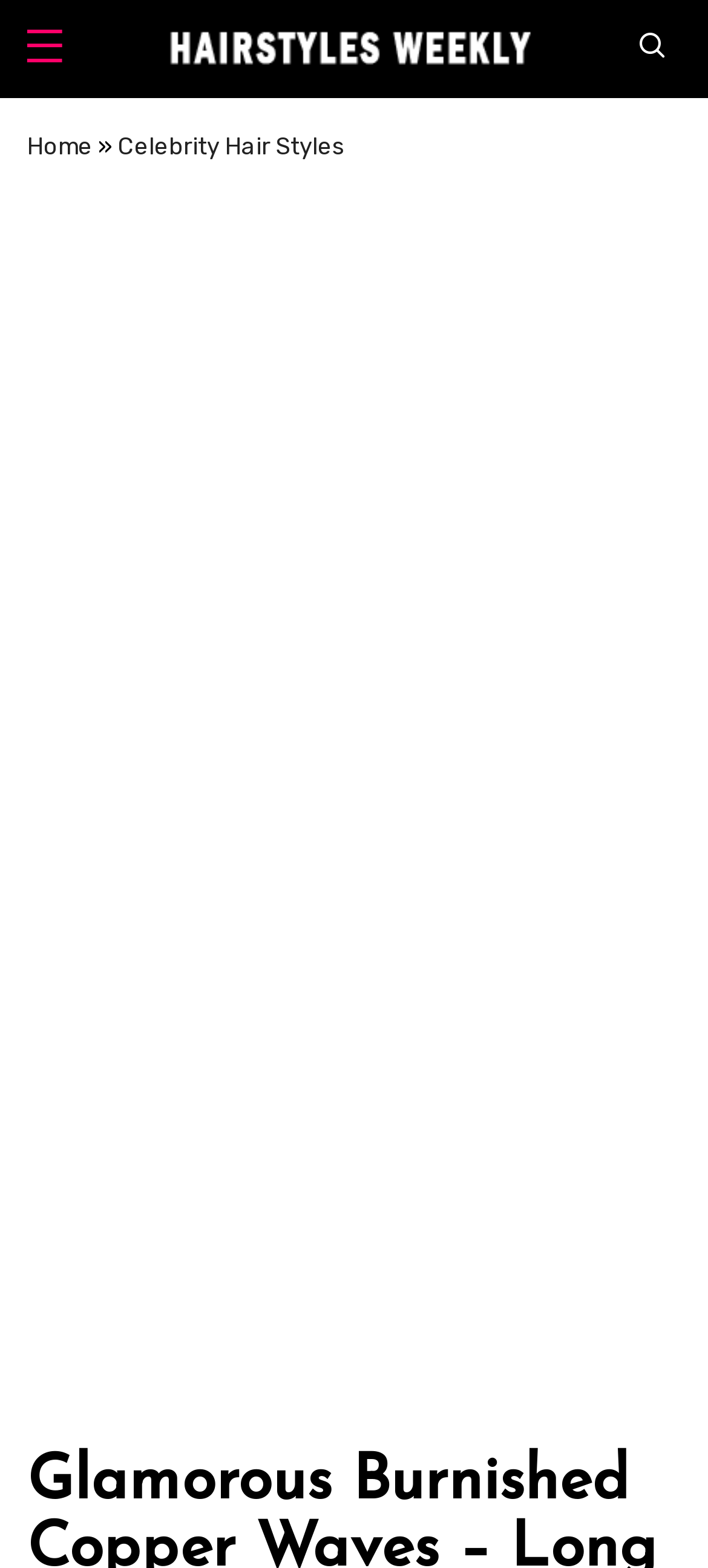What is the hairstyle type featured on the webpage?
Using the image as a reference, give a one-word or short phrase answer.

Long Wavy